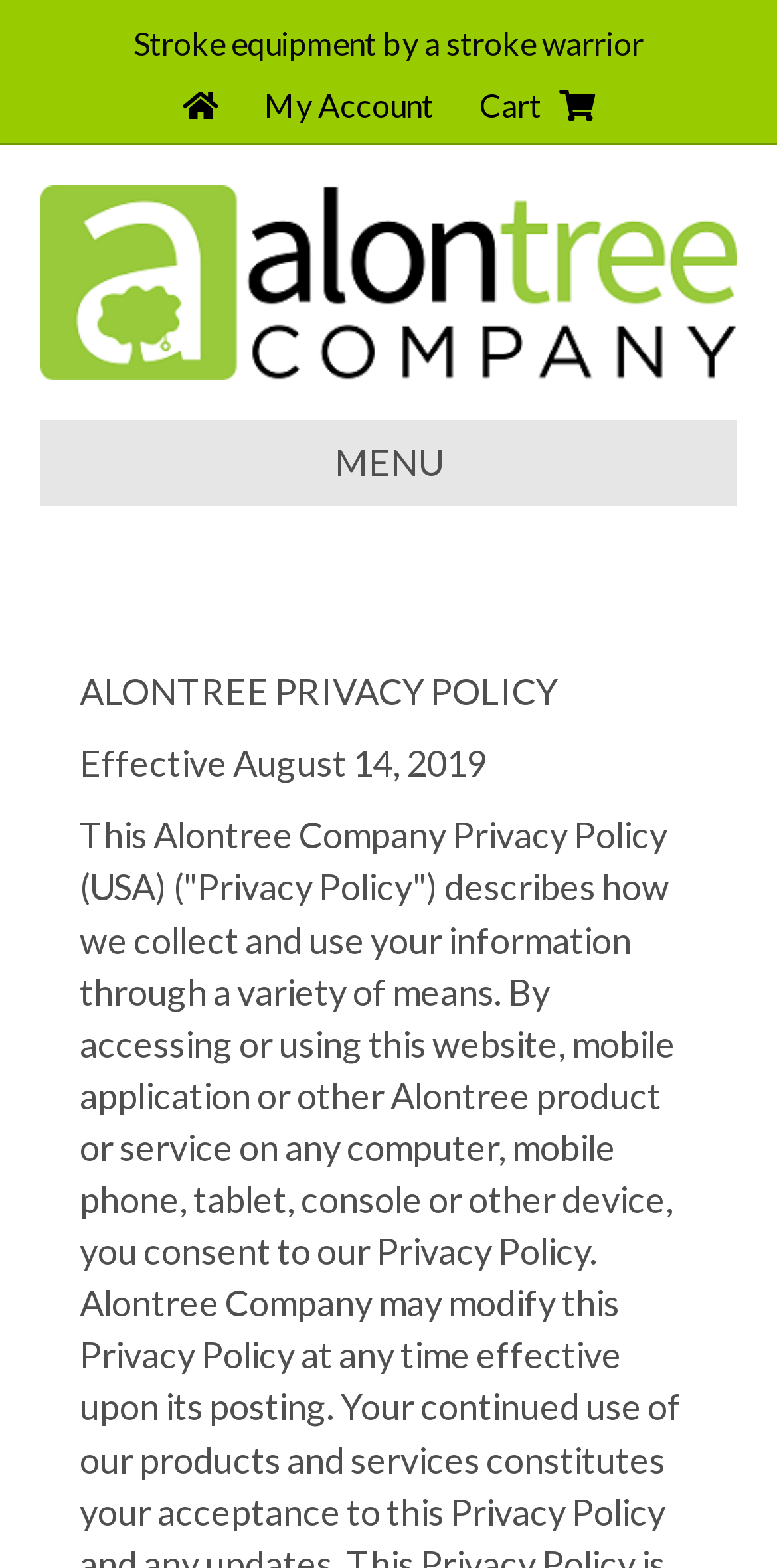Please give a succinct answer to the question in one word or phrase:
Is there a menu button on the webpage?

Yes